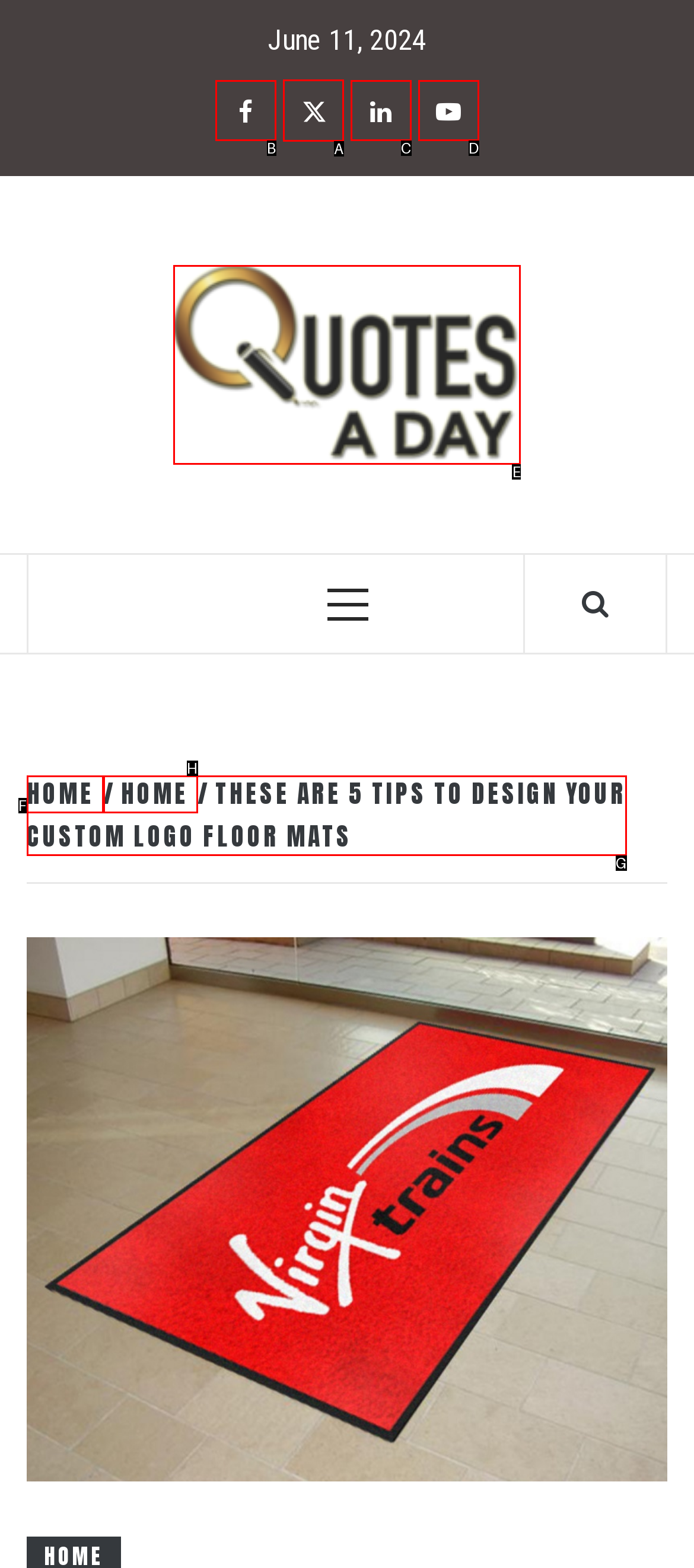Identify the letter of the UI element needed to carry out the task: Click on Twitter
Reply with the letter of the chosen option.

A